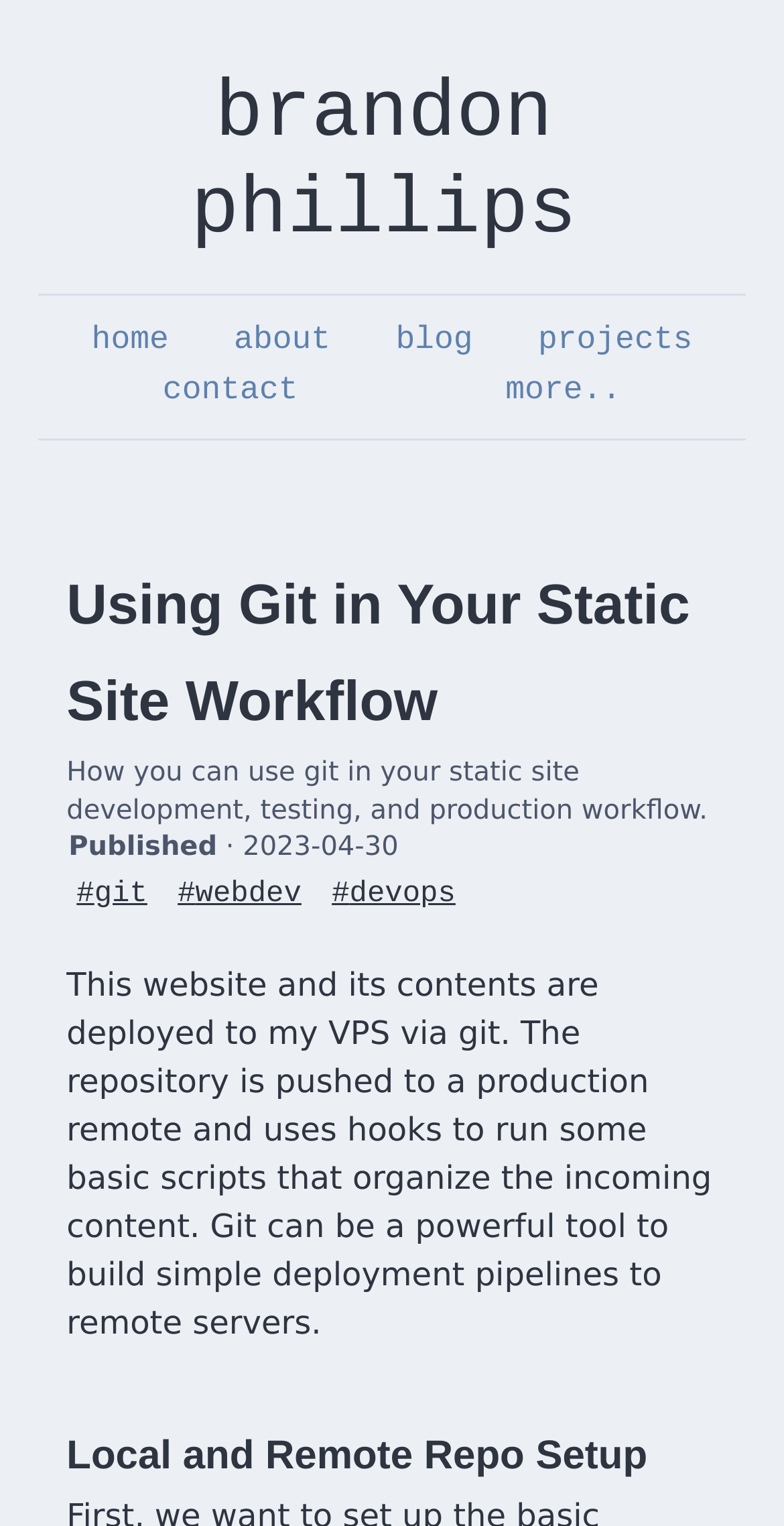Provide a thorough description of this webpage.

The webpage is about using Git in a static site workflow. At the top left, there is a link to the author's profile, "brandon phillips", which is also a heading. Below it, there is a navigation menu with links to "home", "about", "blog", "projects", and "contact" pages, as well as a "more..." link. 

The main content of the page starts with a heading that repeats the title "Using Git in Your Static Site Workflow". Below the heading, there is a brief summary of the article, which explains how Git can be used in static site development, testing, and production workflow. 

On the same line as the summary, there is a publication date "2023-04-30" preceded by the label "Published". Below the summary, there are three links to tags "#git", "#webdev", and "#devops". 

The main article starts below the tags, explaining how the website is deployed to a VPS via Git, using a repository pushed to a production remote, and running scripts to organize the incoming content. The article is divided into sections, with the first section titled "Local and Remote Repo Setup".